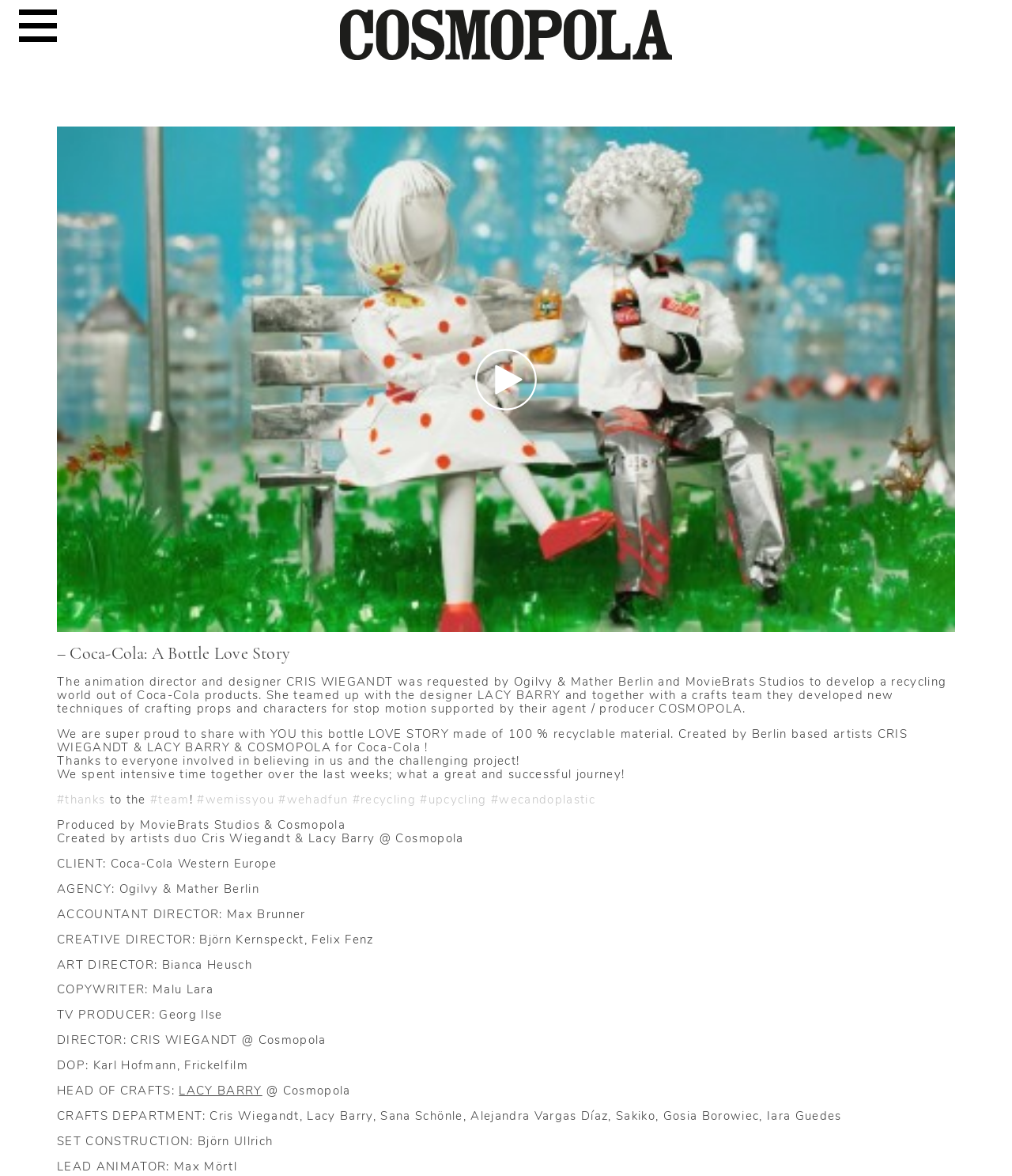Locate the bounding box coordinates of the clickable region to complete the following instruction: "Click on the 'News' link."

[0.041, 0.0, 0.078, 0.019]